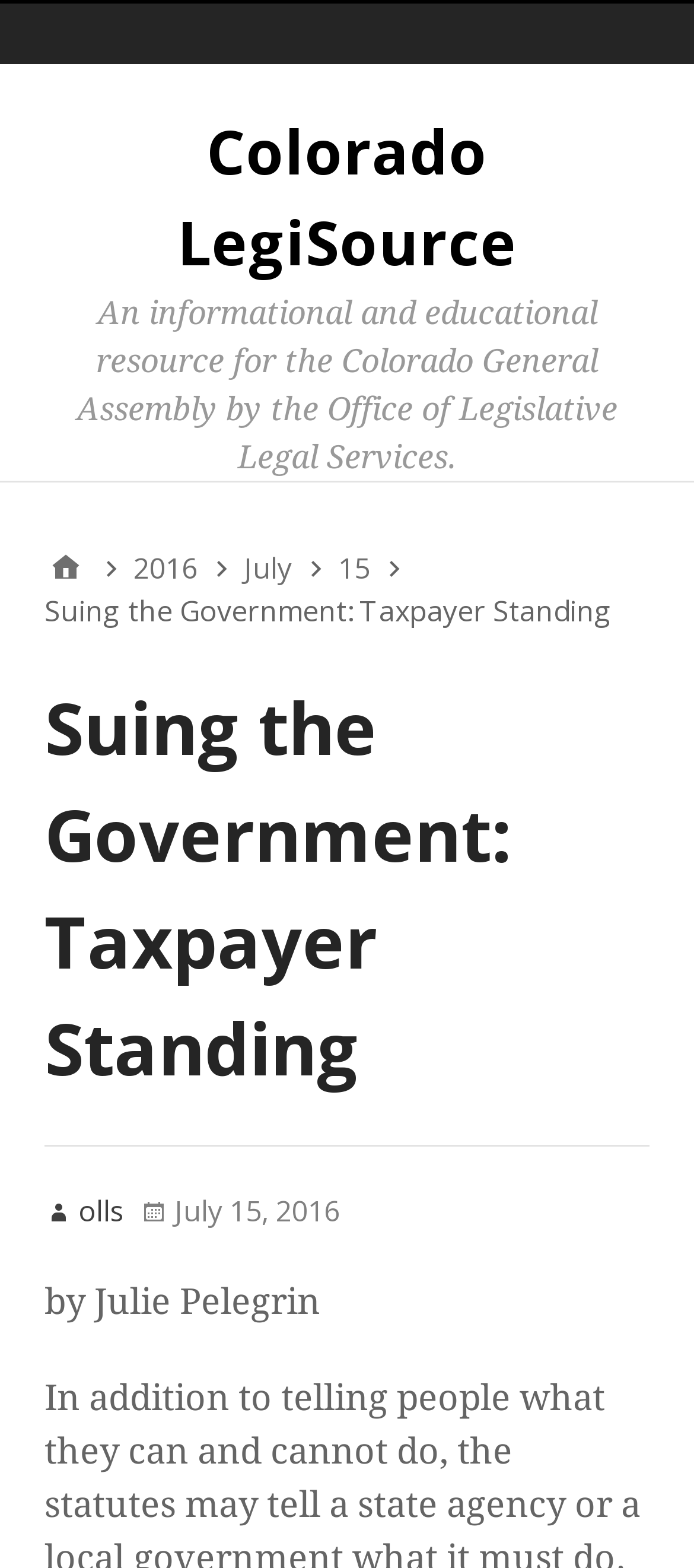Find and provide the bounding box coordinates for the UI element described here: "2016". The coordinates should be given as four float numbers between 0 and 1: [left, top, right, bottom].

[0.192, 0.349, 0.285, 0.376]